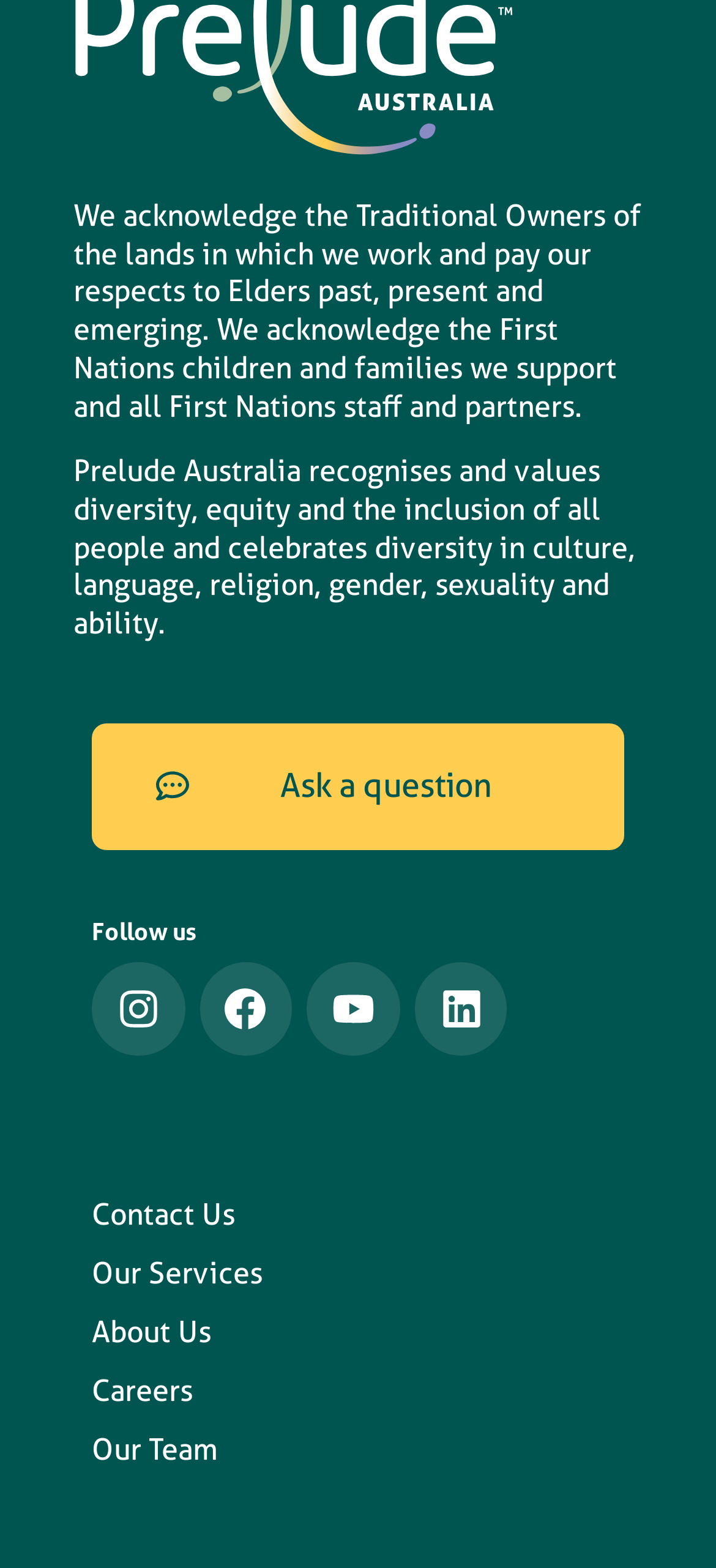Based on the image, please respond to the question with as much detail as possible:
What is the purpose of the acknowledgement statement?

I read the acknowledgement statement at the top of the page, which acknowledges the Traditional Owners of the lands in which the organization works and pays respects to Elders past, present, and emerging.